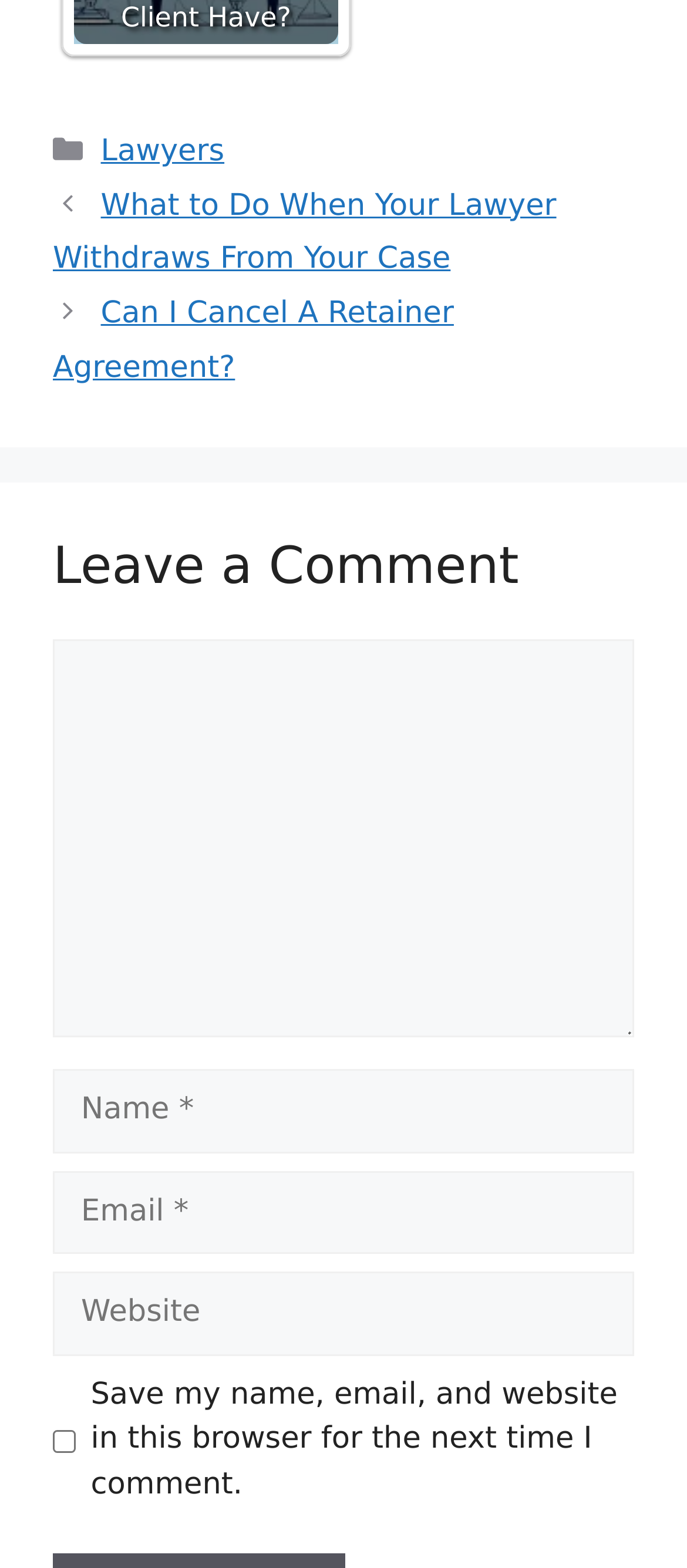Could you locate the bounding box coordinates for the section that should be clicked to accomplish this task: "Click on the Lawyers link".

[0.147, 0.086, 0.327, 0.108]